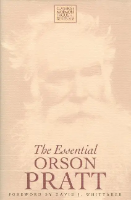Describe all elements and aspects of the image.

This image showcases the cover of the book titled "The Essential Orson Pratt," featuring a prominent depiction of Orson Pratt, a key figure in the early history of the Latter-day Saint movement. The cover is designed with a soft color palette, primarily beige, which accentuates Pratt's distinctive, long beard and thoughtful expression. The title "The Essential Orson Pratt" is elegantly placed at the center, while a foreword by David J. Whittaker adds a notable touch, signifying its scholarly value. This book likely explores Pratt’s contributions to theology and history within the Latter-day Saint community, making it a valuable resource for those interested in Mormon literature and history.